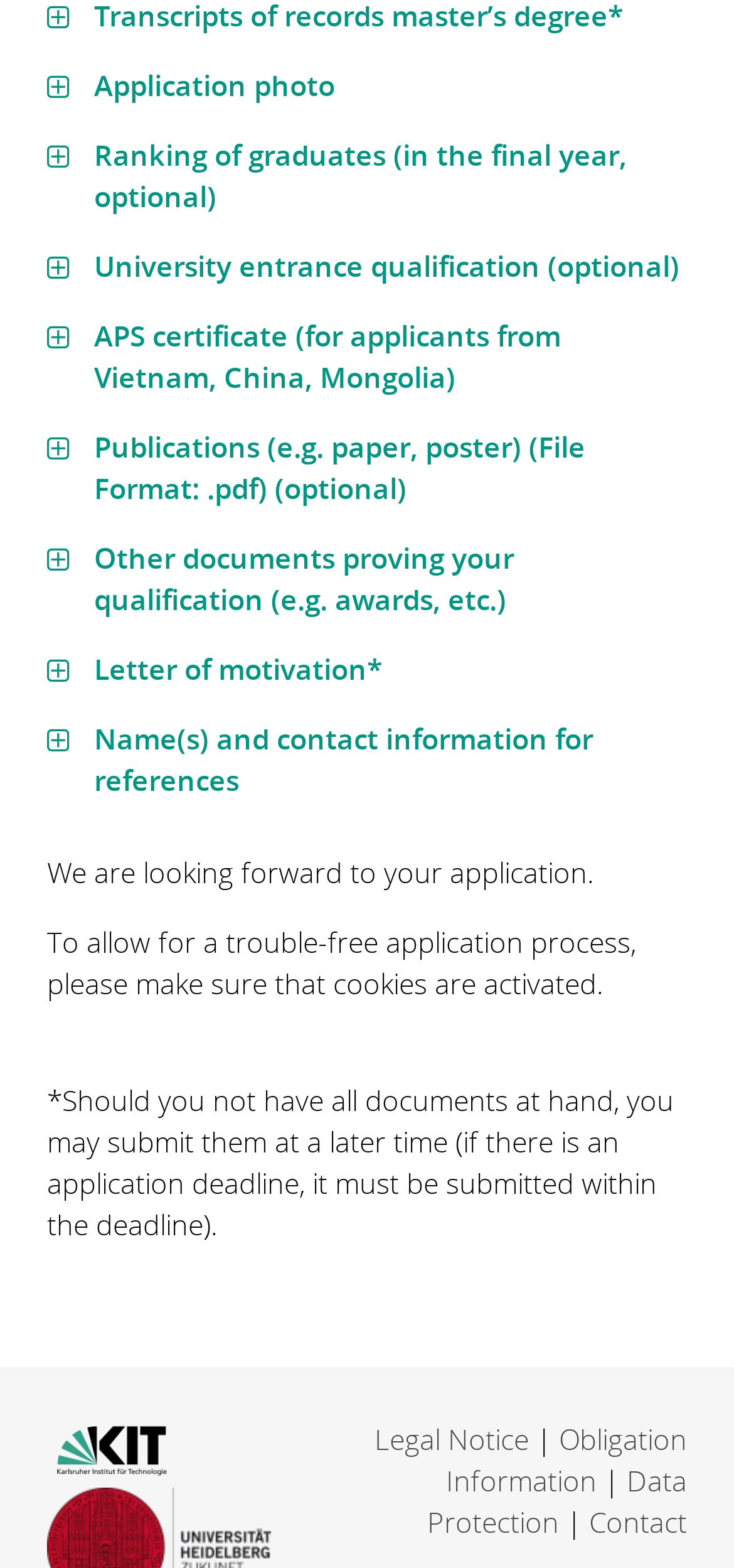Provide a brief response using a word or short phrase to this question:
What is the format of the publications document?

.pdf